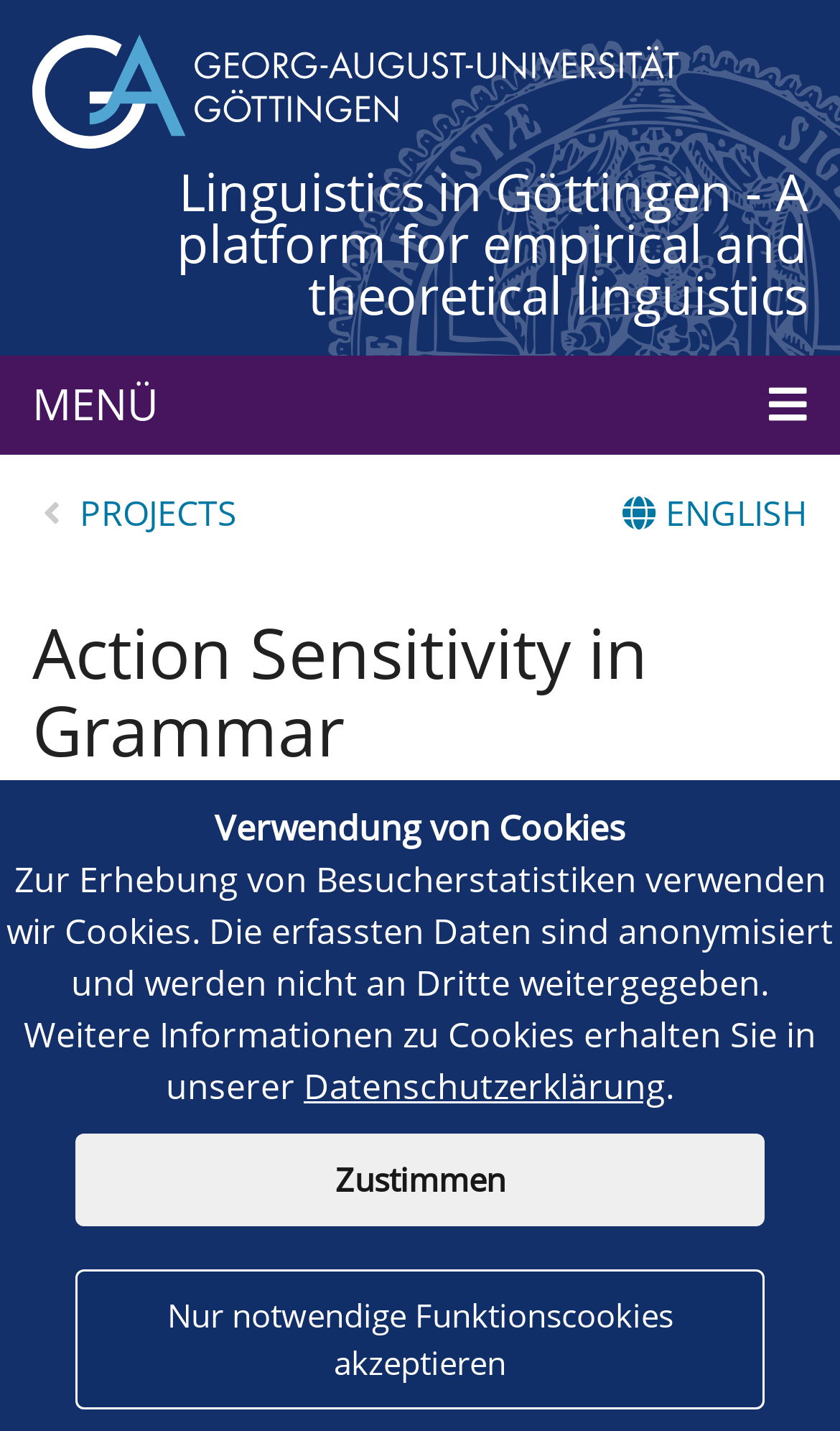Please specify the bounding box coordinates of the clickable region necessary for completing the following instruction: "go to members page". The coordinates must consist of four float numbers between 0 and 1, i.e., [left, top, right, bottom].

[0.062, 0.303, 0.708, 0.372]